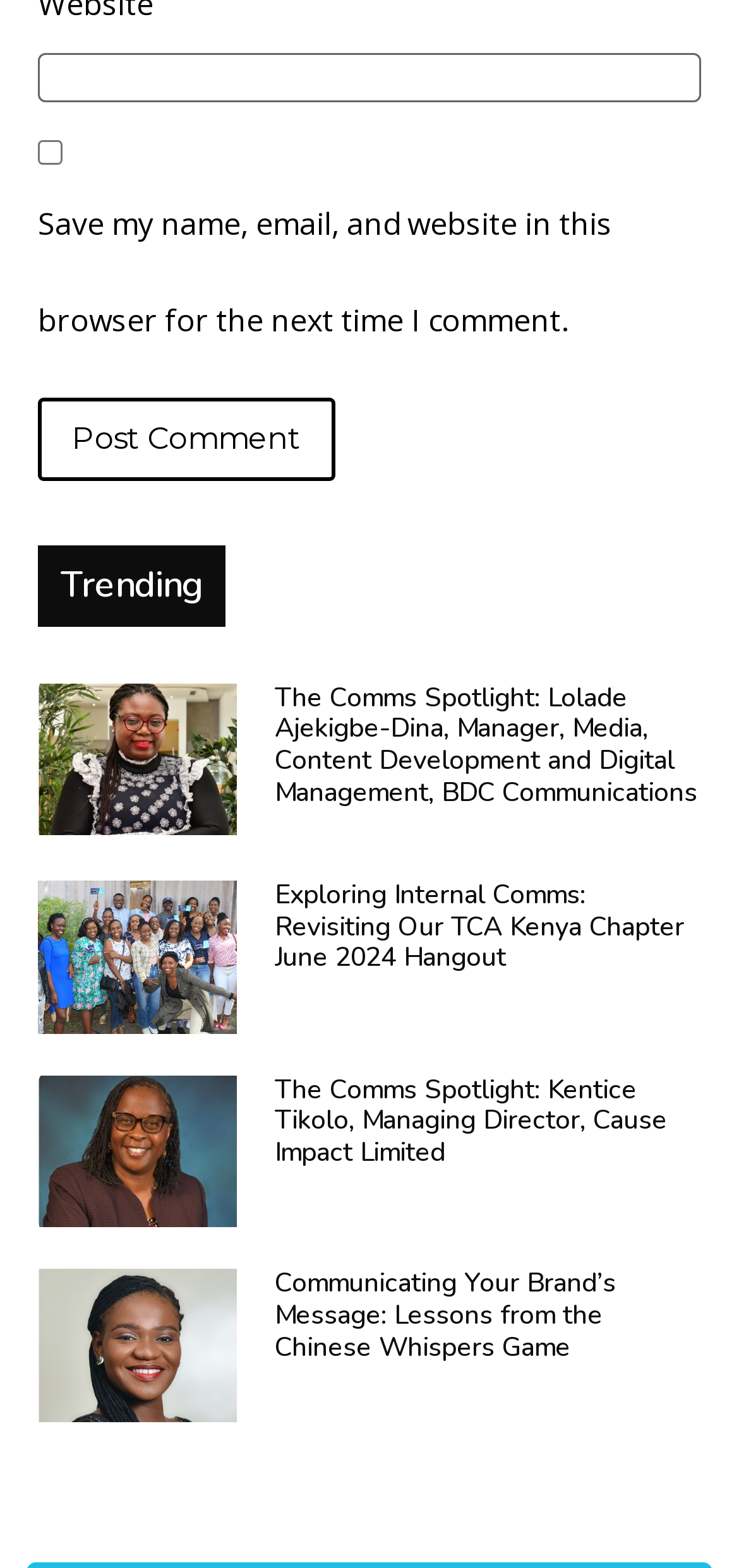Pinpoint the bounding box coordinates of the element to be clicked to execute the instruction: "Explore internal comms".

[0.372, 0.559, 0.926, 0.622]